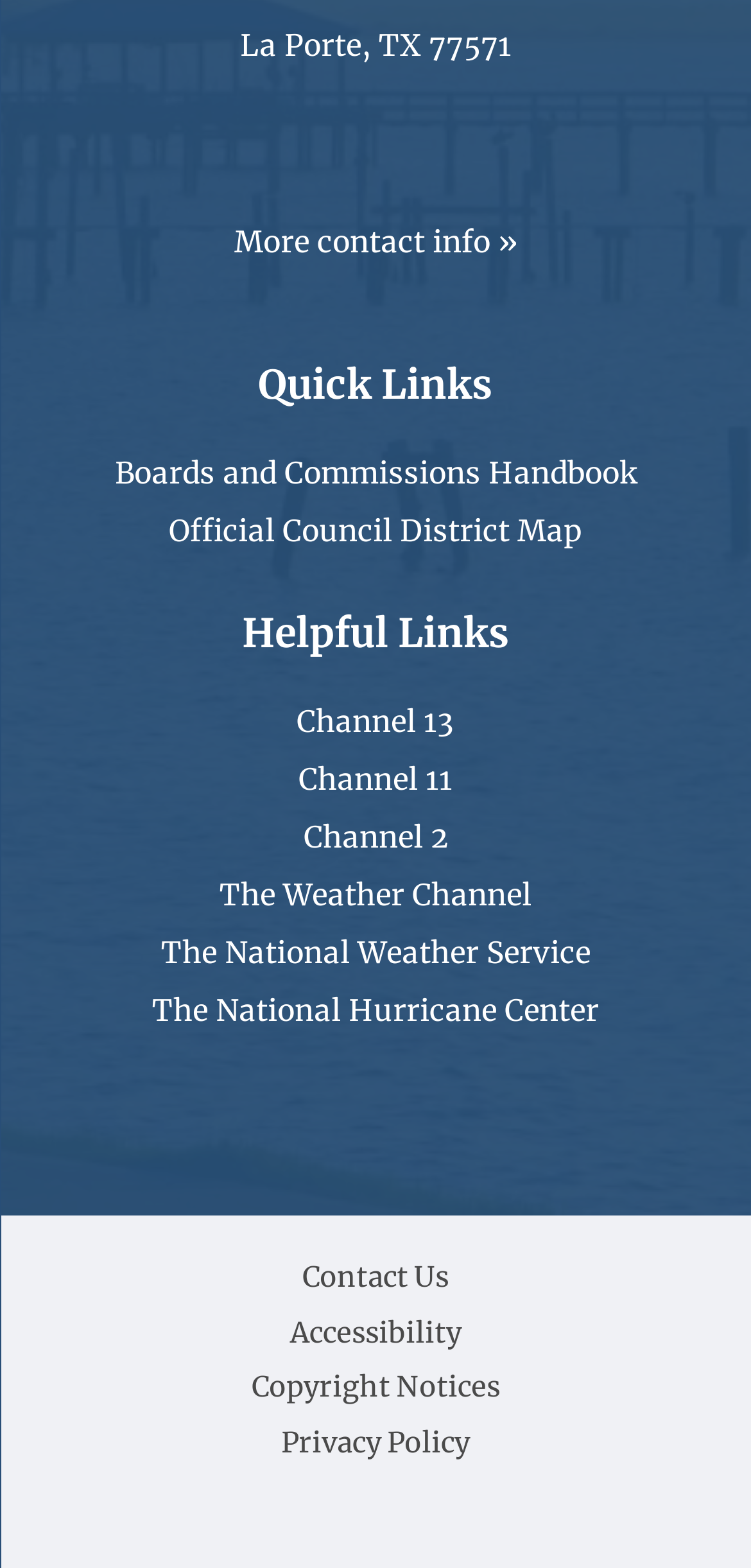What is the city and state in the contact info?
Based on the image, answer the question in a detailed manner.

The contact info section at the top of the webpage displays the city and state as 'La Porte, TX 77571', so the answer is 'La Porte, TX'.